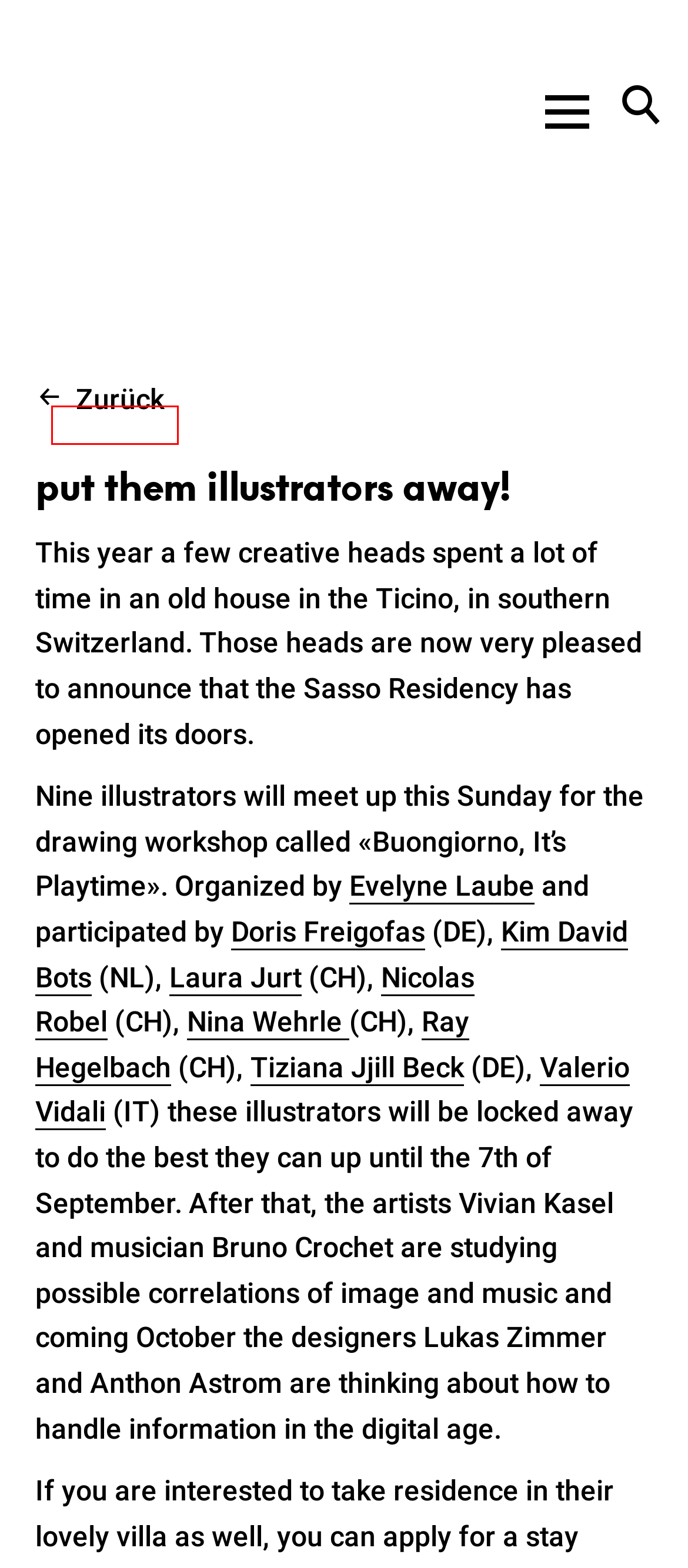You have a screenshot showing a webpage with a red bounding box highlighting an element. Choose the webpage description that best fits the new webpage after clicking the highlighted element. The descriptions are:
A. GOLDEN COSMOS
B. Klasse 2012 Archive - Illustration Luzern
C. vernissage Archive - Illustration Luzern
D. comics Archive - Illustration Luzern
E. festival Archive - Illustration Luzern
F. Klasse 2009 Archive - Illustration Luzern
G. award Archive - Illustration Luzern
H. bulbfactory — design, illustration, publishing

E